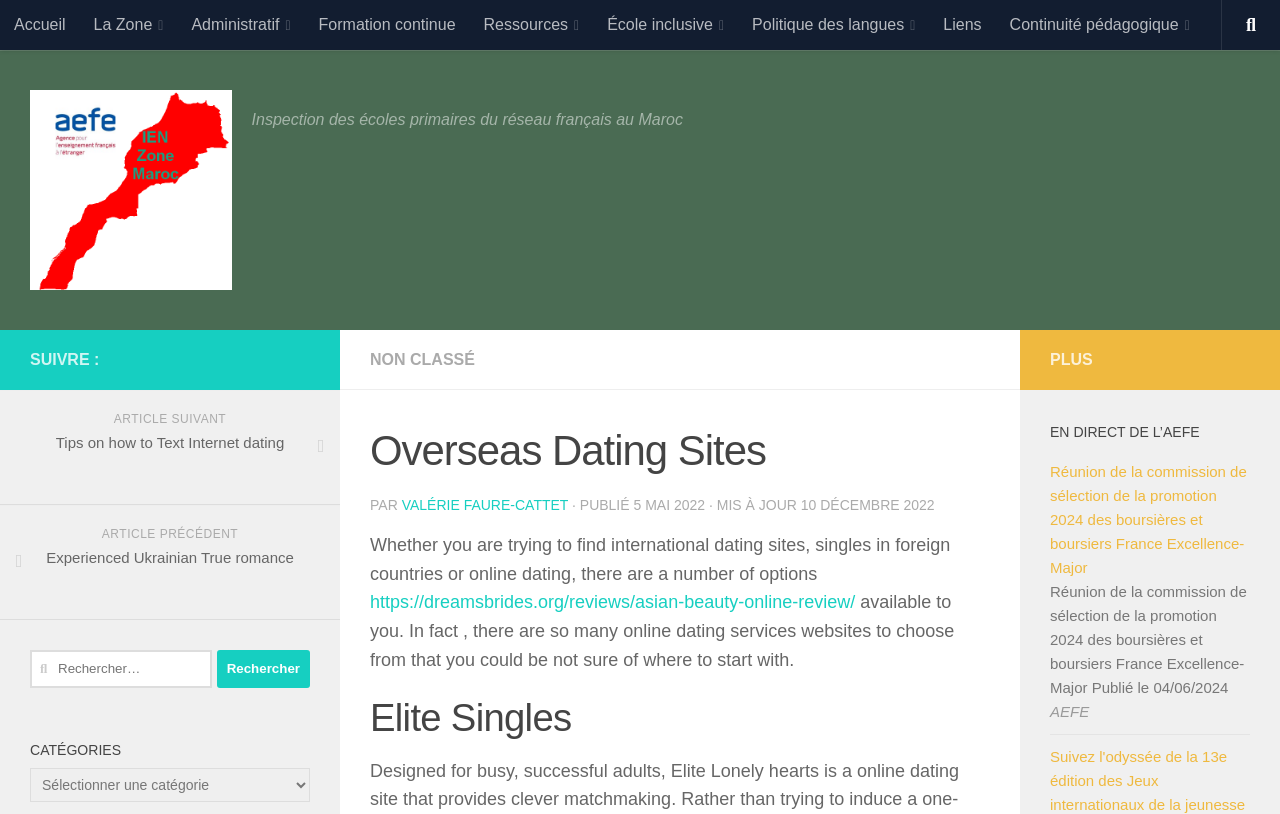Identify the bounding box coordinates for the region to click in order to carry out this instruction: "Explore 'Road Sports' category". Provide the coordinates using four float numbers between 0 and 1, formatted as [left, top, right, bottom].

None